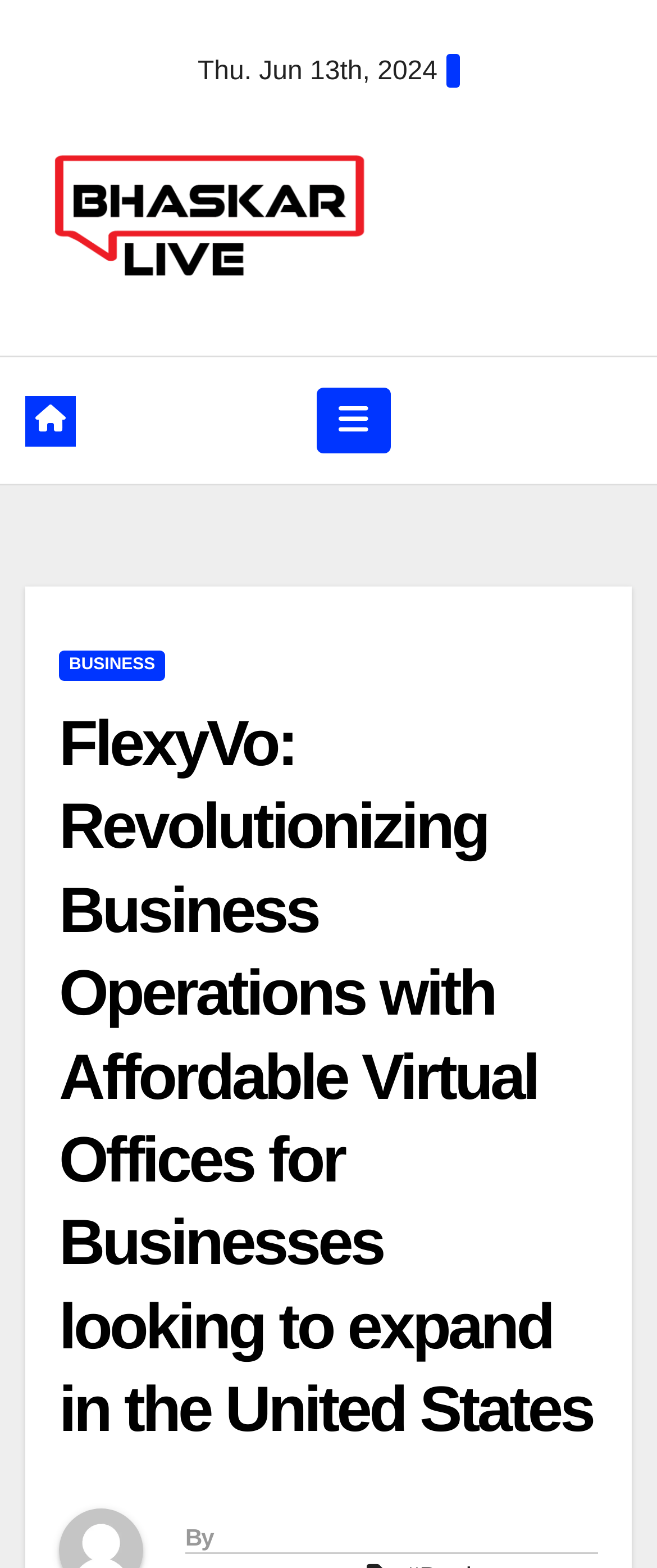Respond with a single word or phrase for the following question: 
How many navigation links are there?

1